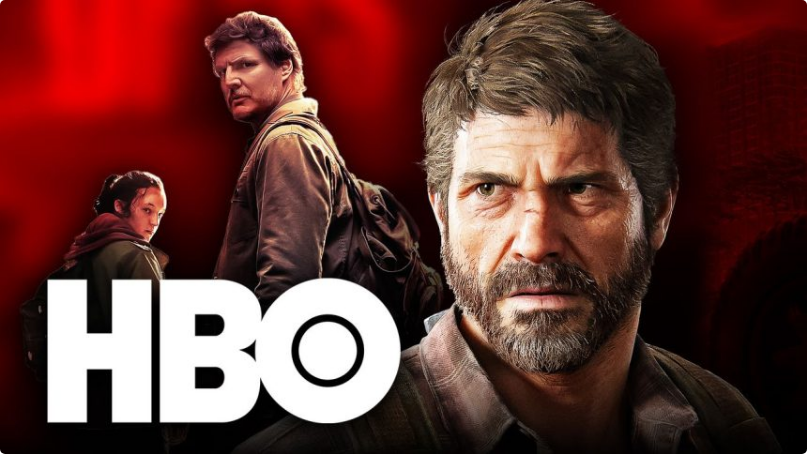Please give a succinct answer to the question in one word or phrase:
How many characters are depicted in the image?

Three